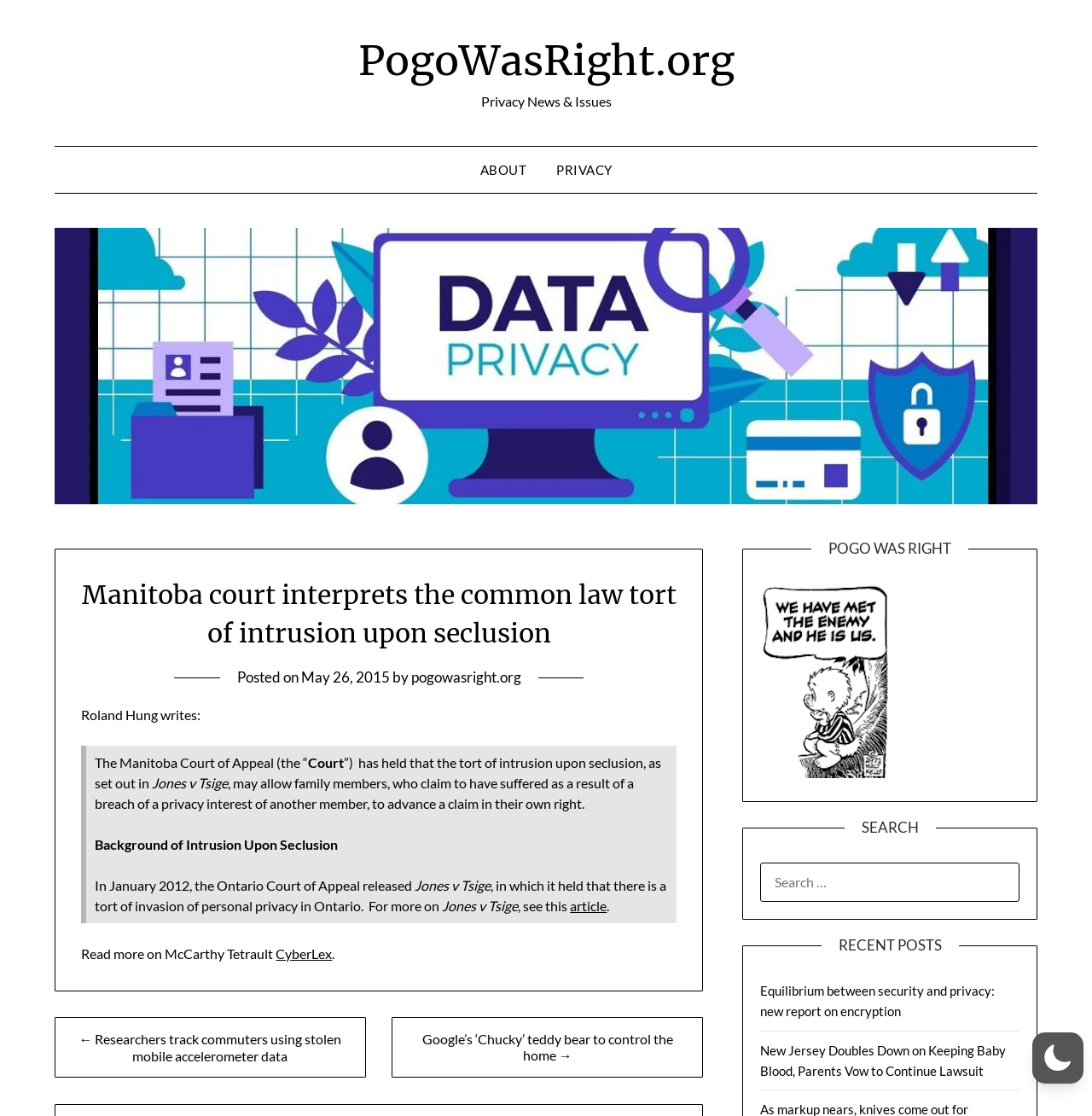Please identify the bounding box coordinates of the clickable region that I should interact with to perform the following instruction: "Read the article 'Manitoba court interprets the common law tort of intrusion upon seclusion'". The coordinates should be expressed as four float numbers between 0 and 1, i.e., [left, top, right, bottom].

[0.075, 0.516, 0.619, 0.585]